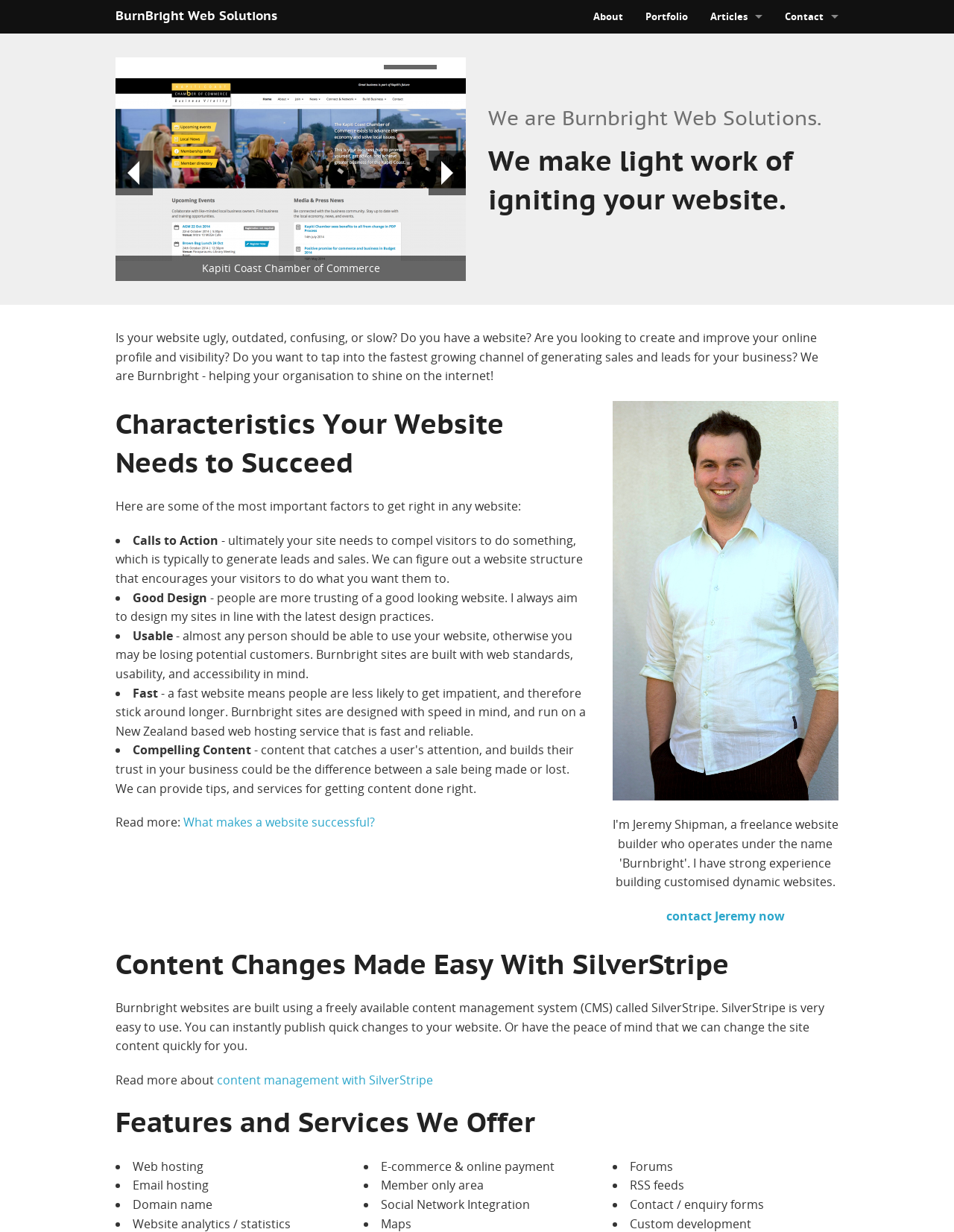Write an exhaustive caption that covers the webpage's main aspects.

The webpage is about Burnbright Web Solutions, a company that builds quality websites. At the top, there is a heading "BurnBright Web Solutions" with a link to the company's website. Below it, there are four links to different sections of the website: "About", "Portfolio", "Articles", and "Contact". 

On the left side, there are two images, one of the Kapiti Coast Chamber of Commerce and the other of the Smarter Building Centre. Below the images, there are navigation links "Prev" and "Next", and a pagination indicator showing "1 of 12".

The main content of the webpage is divided into several sections. The first section has a heading "We are Burnbright Web Solutions" and a subheading "We make light work of igniting your website." Below it, there is a paragraph of text describing the company's services.

The next section has a heading "Characteristics Your Website Needs to Succeed" and lists several important factors for a successful website, including calls to action, good design, usability, fast loading speed, and compelling content. Each factor is described in a brief paragraph.

Below this section, there is an image of Jeremy Shipman, the person behind Burnbright Web Solutions, with a link to contact him. 

The following section has a heading "Content Changes Made Easy With SilverStripe" and describes the content management system used by Burnbright Web Solutions. It explains how easy it is to make changes to the website using SilverStripe.

The next section has a heading "Features and Services We Offer" and lists several services provided by Burnbright Web Solutions, including web hosting, email hosting, domain name registration, website analytics, e-commerce and online payment, member-only areas, social network integration, maps, forums, RSS feeds, contact forms, and custom development. Each service is marked with a bullet point.